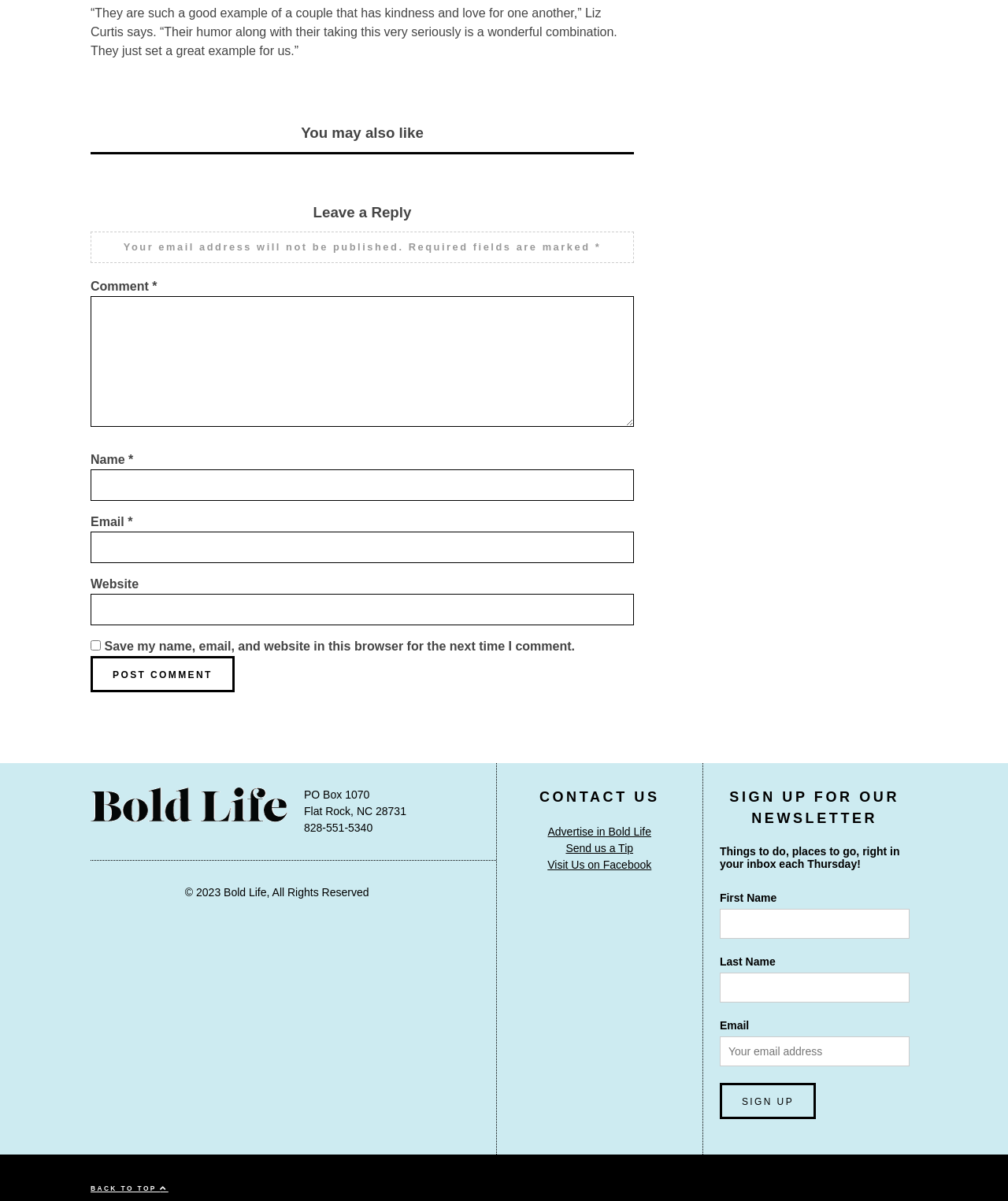Based on the element description Motorcycle Riding Gear, identify the bounding box of the UI element in the given webpage screenshot. The coordinates should be in the format (top-left x, top-left y, bottom-right x, bottom-right y) and must be between 0 and 1.

None